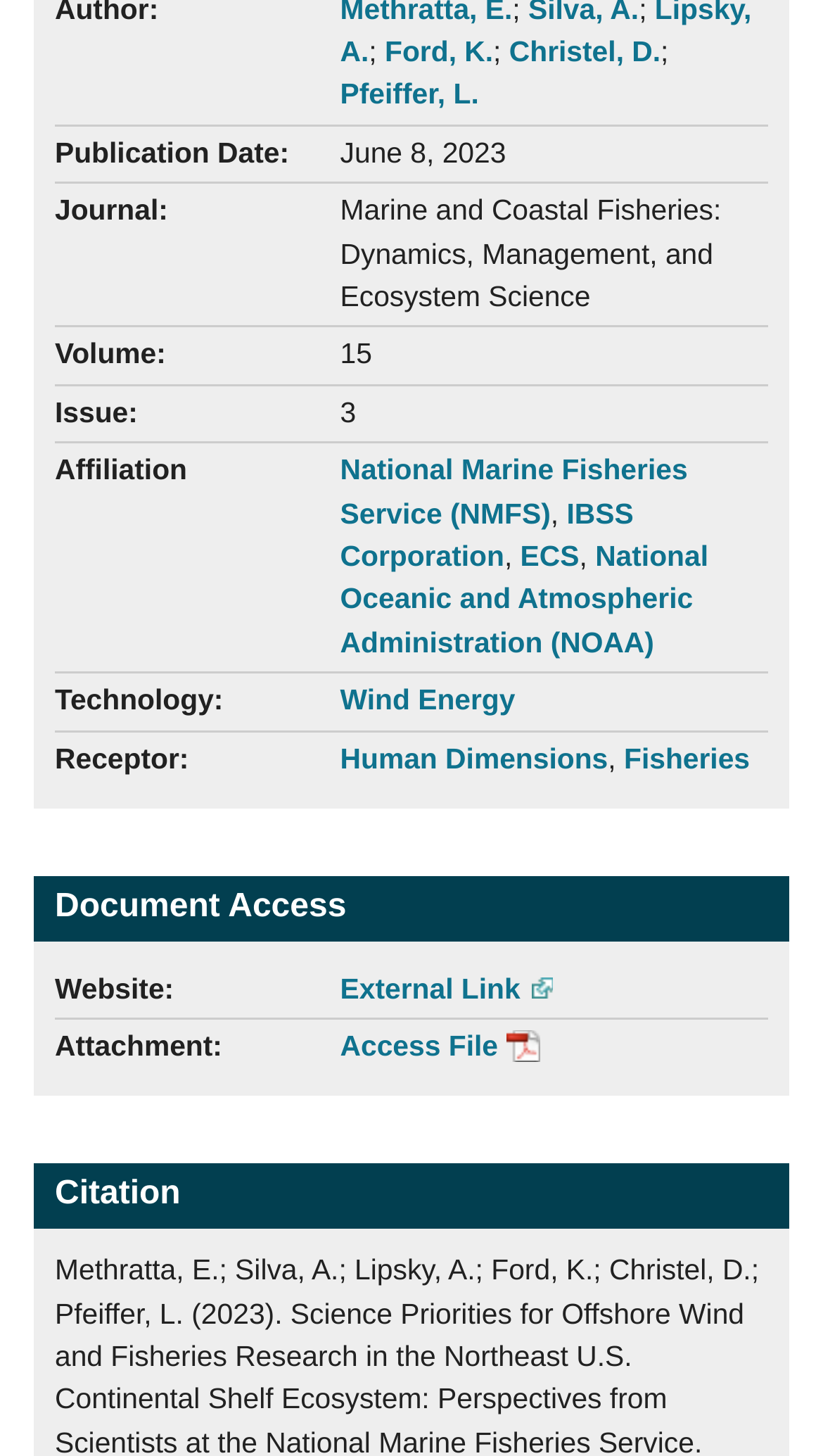Provide the bounding box coordinates of the UI element this sentence describes: "Fisheries".

[0.758, 0.51, 0.911, 0.531]